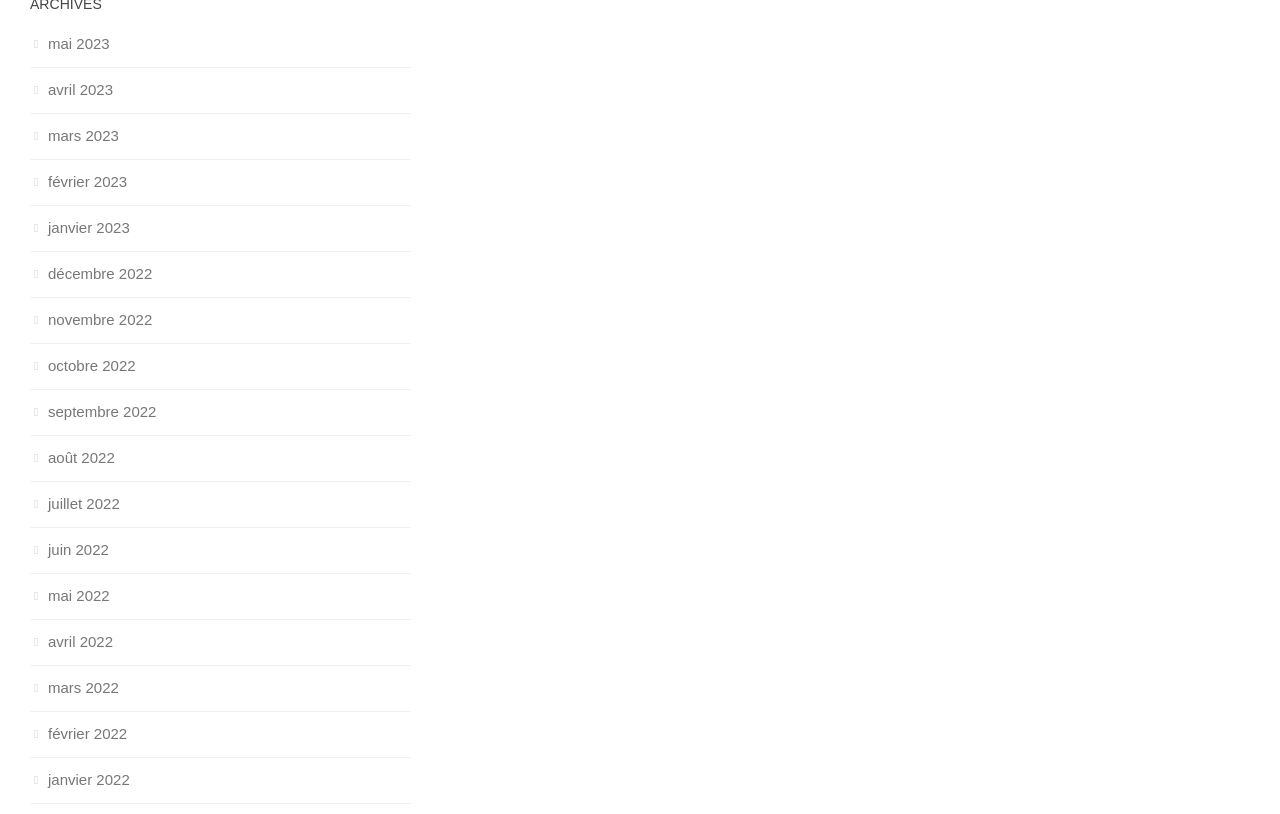Are the months listed in chronological order?
Utilize the information in the image to give a detailed answer to the question.

By examining the list of links, I can see that the months are listed in chronological order, with the most recent month 'mai 2023' first and the earliest month 'janvier 2022' last.